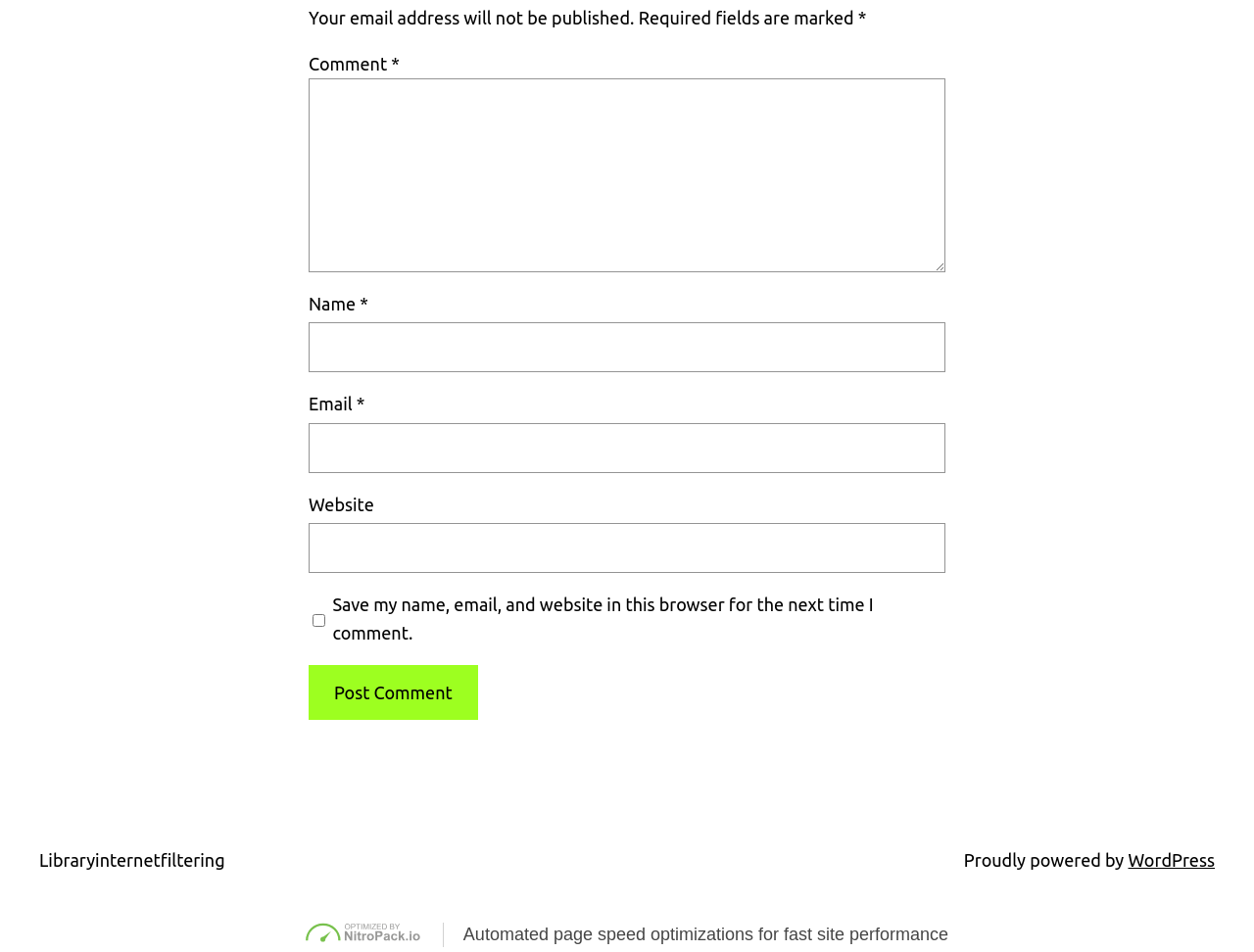Locate the bounding box coordinates of the element you need to click to accomplish the task described by this instruction: "Click the Post Comment button".

[0.246, 0.698, 0.381, 0.757]